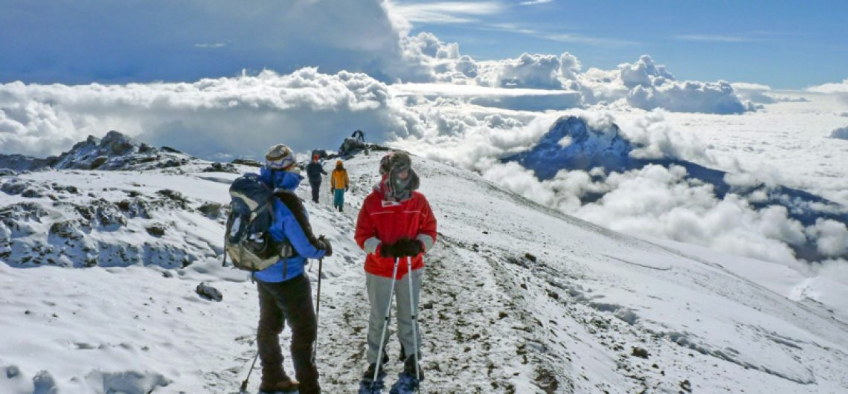Answer the question using only a single word or phrase: 
What are the two climbers in the forefront using?

Ski poles